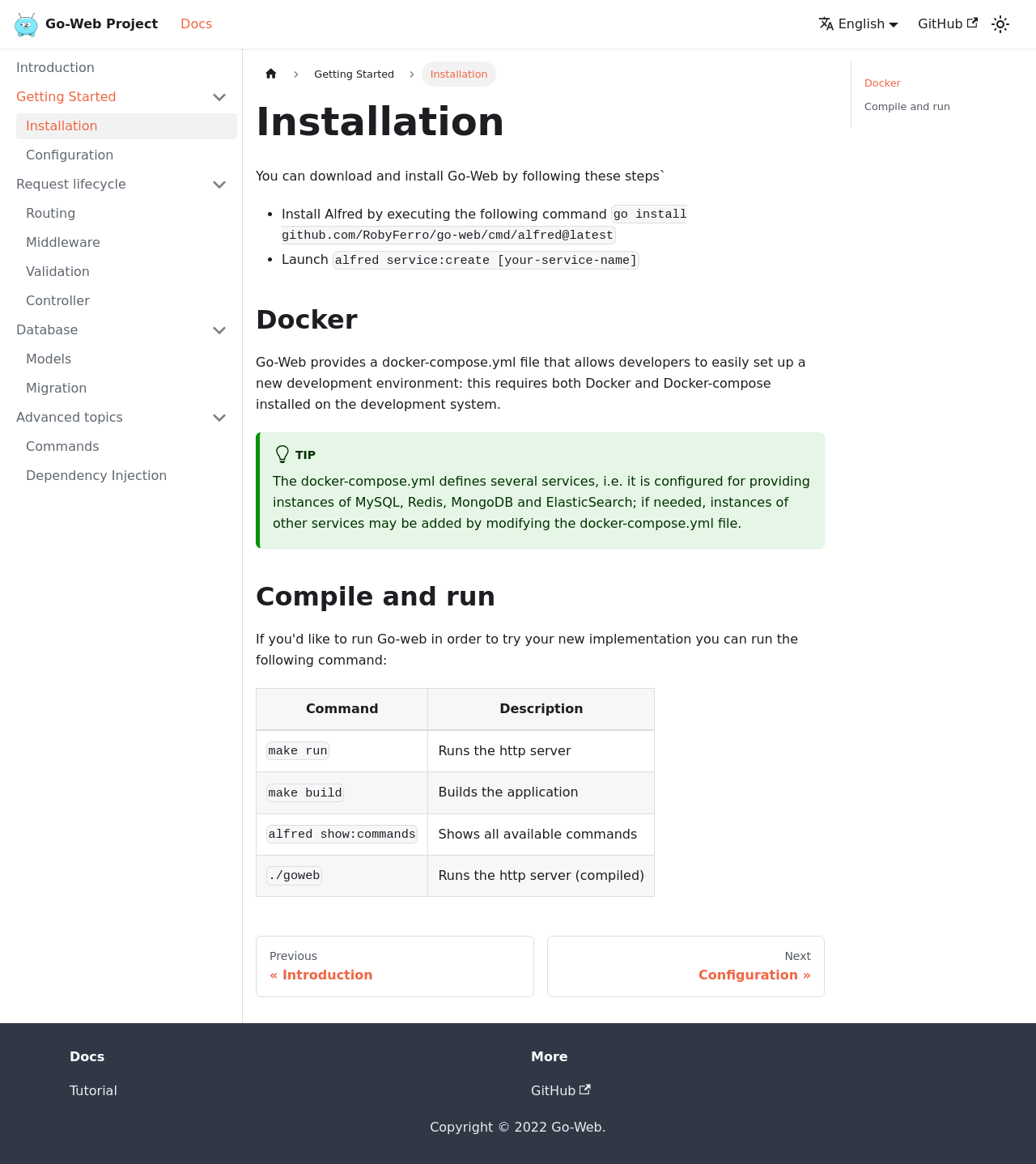Please identify the bounding box coordinates of the clickable element to fulfill the following instruction: "Click on the 'GitHub' link". The coordinates should be four float numbers between 0 and 1, i.e., [left, top, right, bottom].

[0.877, 0.009, 0.953, 0.033]